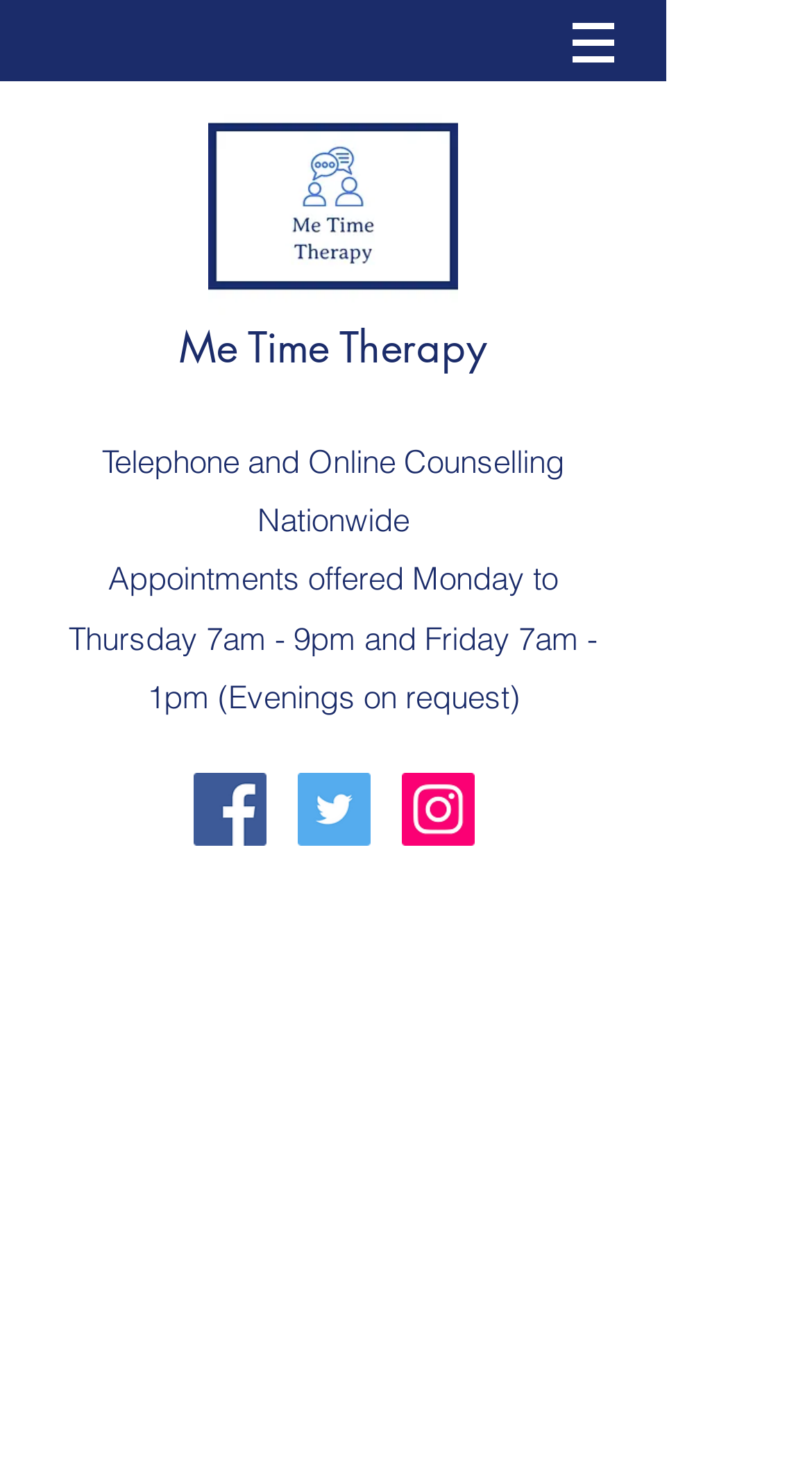Provide a short, one-word or phrase answer to the question below:
What is the purpose of the webpage?

To provide information about Me Time Therapy